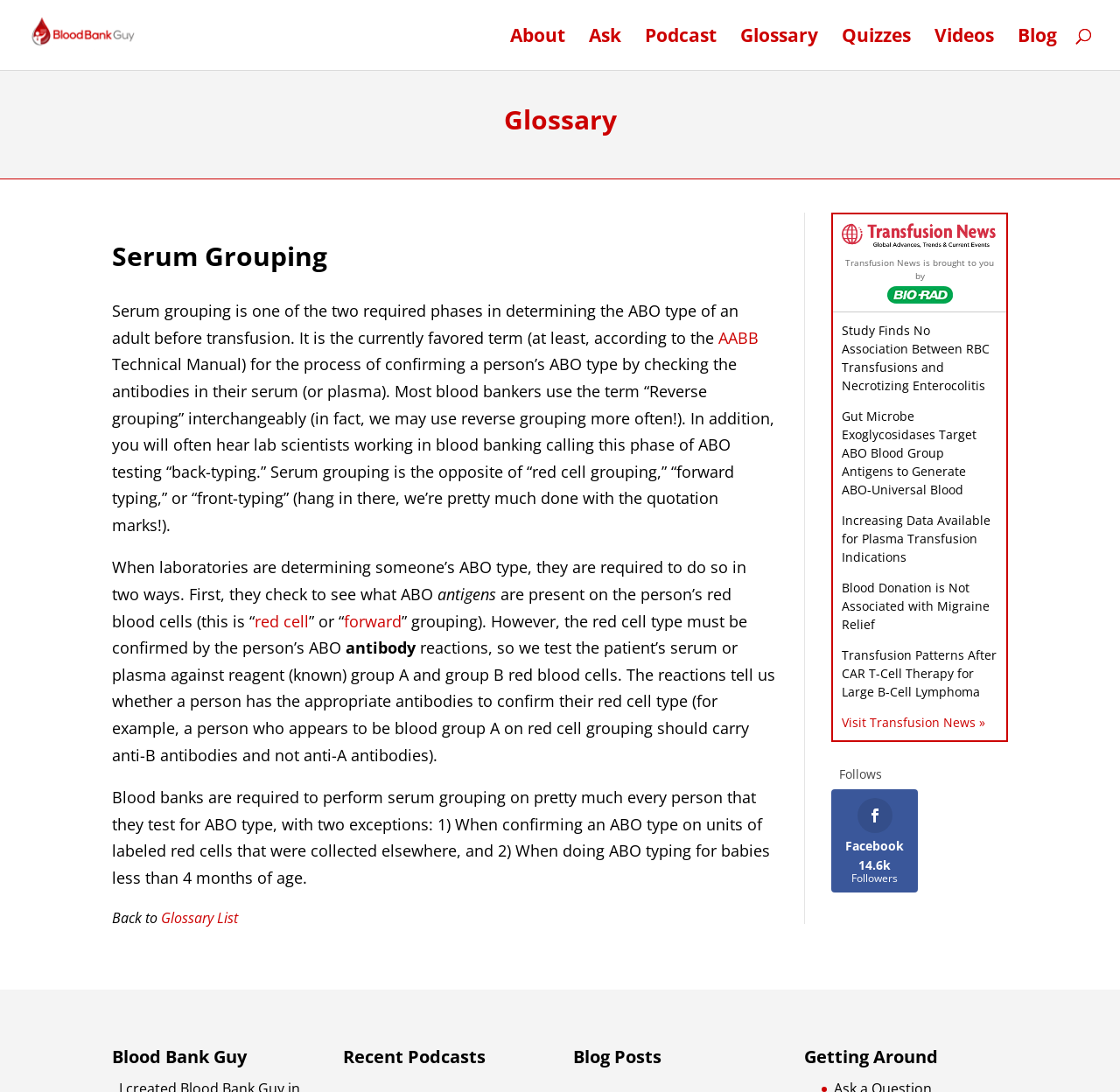Please provide the bounding box coordinates for the element that needs to be clicked to perform the following instruction: "Check the 'Transfusion News'". The coordinates should be given as four float numbers between 0 and 1, i.e., [left, top, right, bottom].

[0.752, 0.214, 0.889, 0.23]